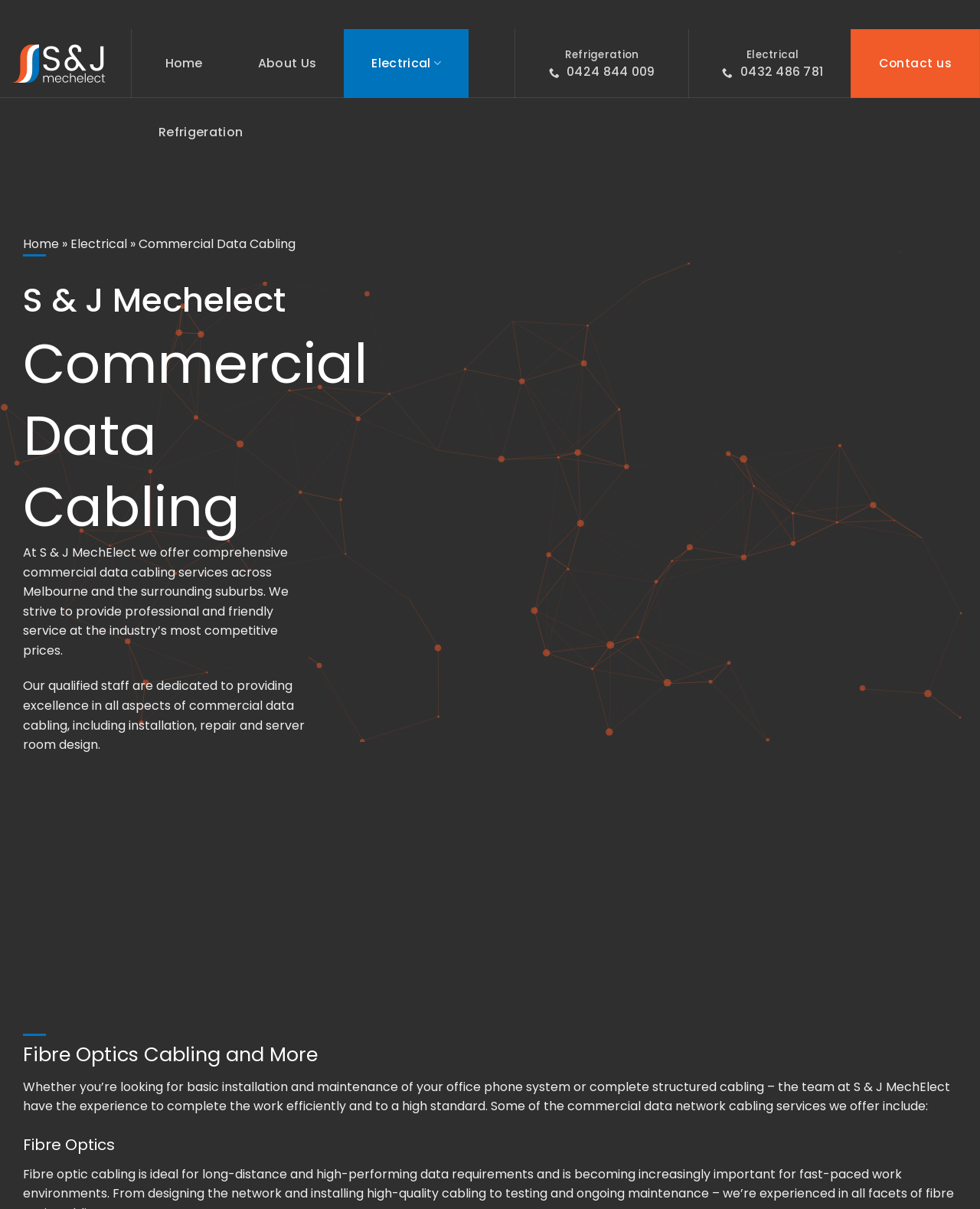Please identify the bounding box coordinates of the clickable element to fulfill the following instruction: "Get a quote for commercial data cabling services". The coordinates should be four float numbers between 0 and 1, i.e., [left, top, right, bottom].

[0.532, 0.026, 0.696, 0.079]